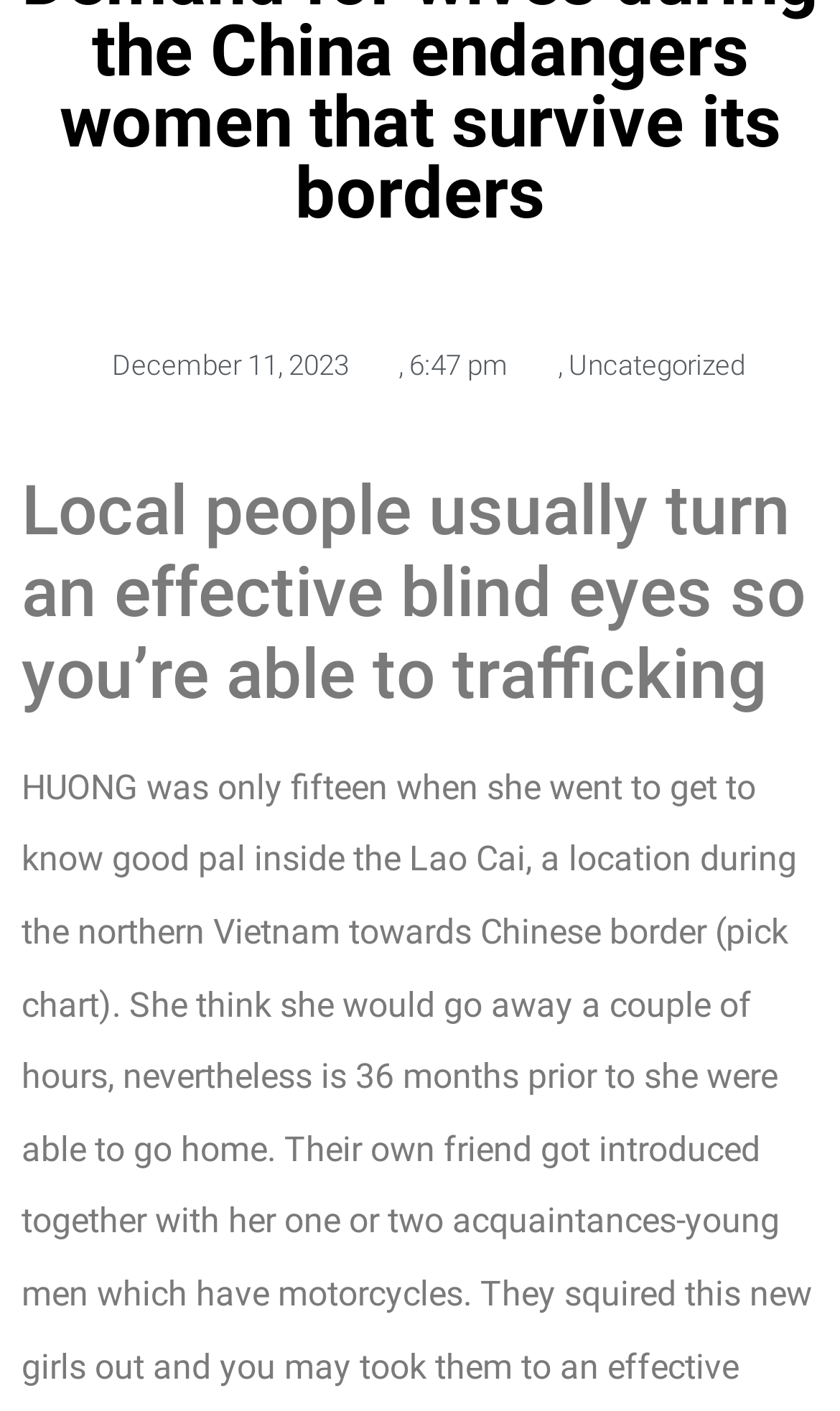Provide the bounding box coordinates of the HTML element this sentence describes: "December 11, 2023". The bounding box coordinates consist of four float numbers between 0 and 1, i.e., [left, top, right, bottom].

[0.113, 0.239, 0.415, 0.28]